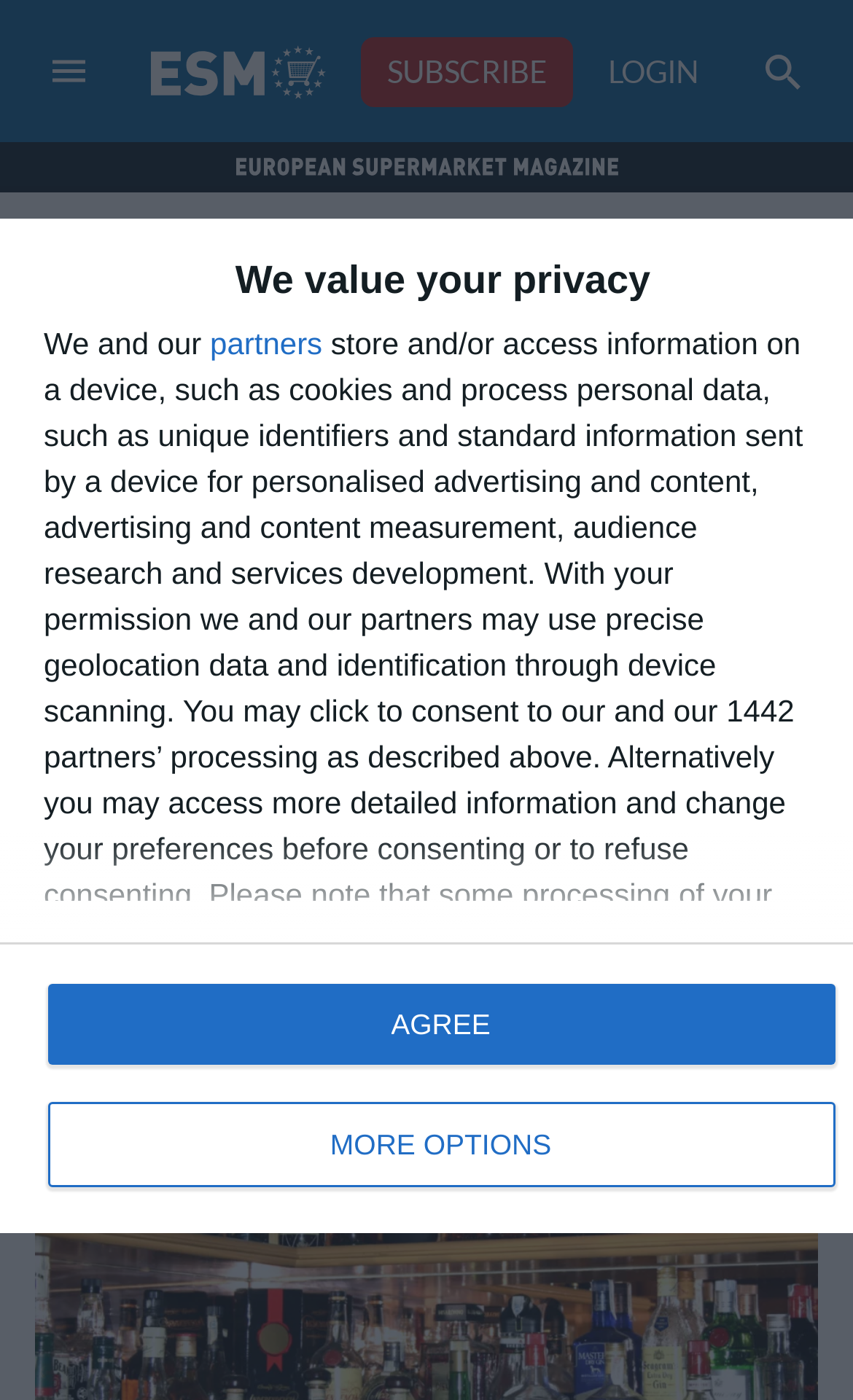What is the date of the article?
Identify the answer in the screenshot and reply with a single word or phrase.

December 20, 2023